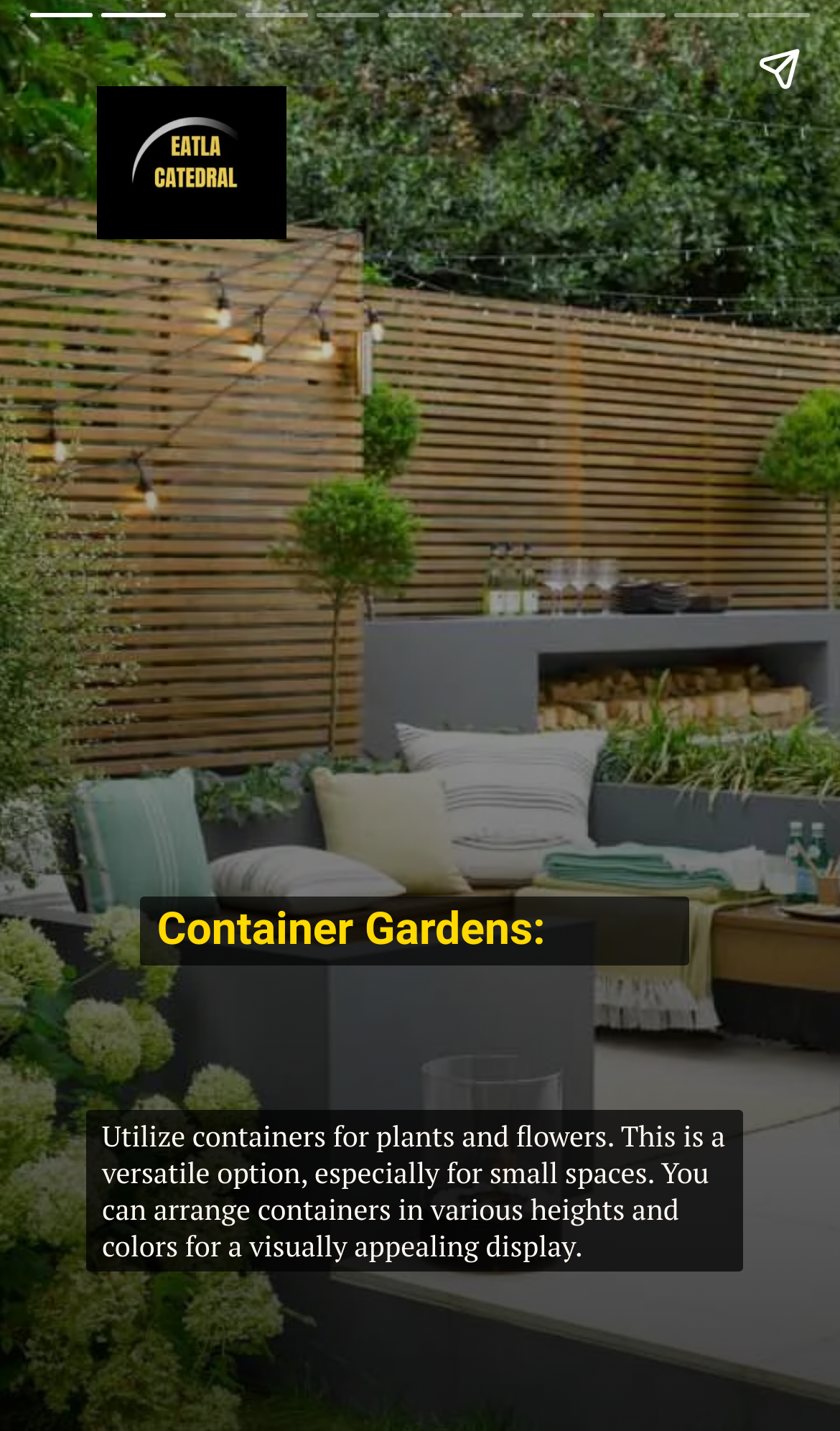Answer this question in one word or a short phrase: What is the purpose of the containers mentioned?

Visually appealing display